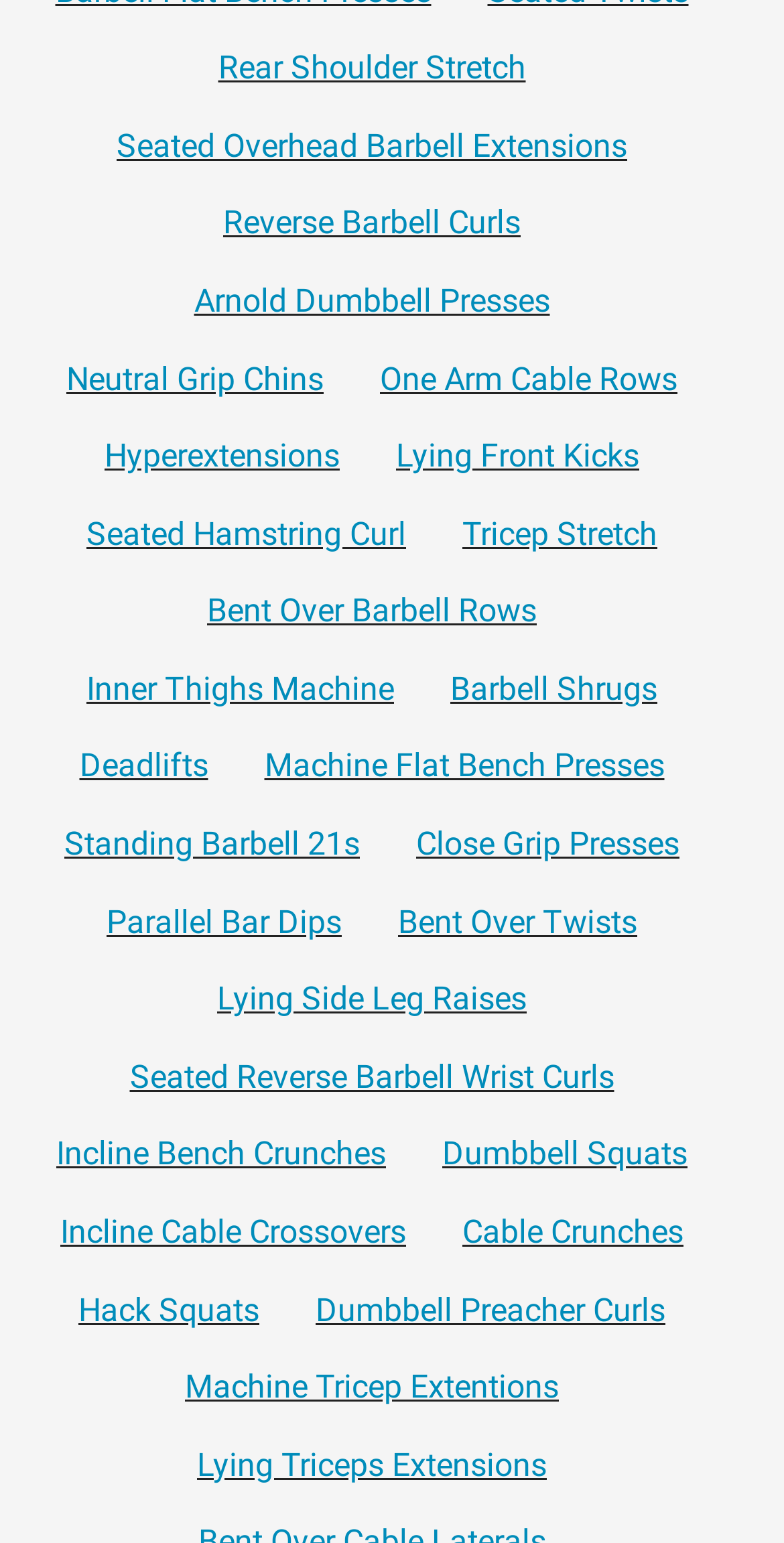Examine the image carefully and respond to the question with a detailed answer: 
How many exercises are listed on this webpage?

By counting the number of links on the webpage, I found that there are 41 exercises listed, each with a unique name and bounding box coordinates.